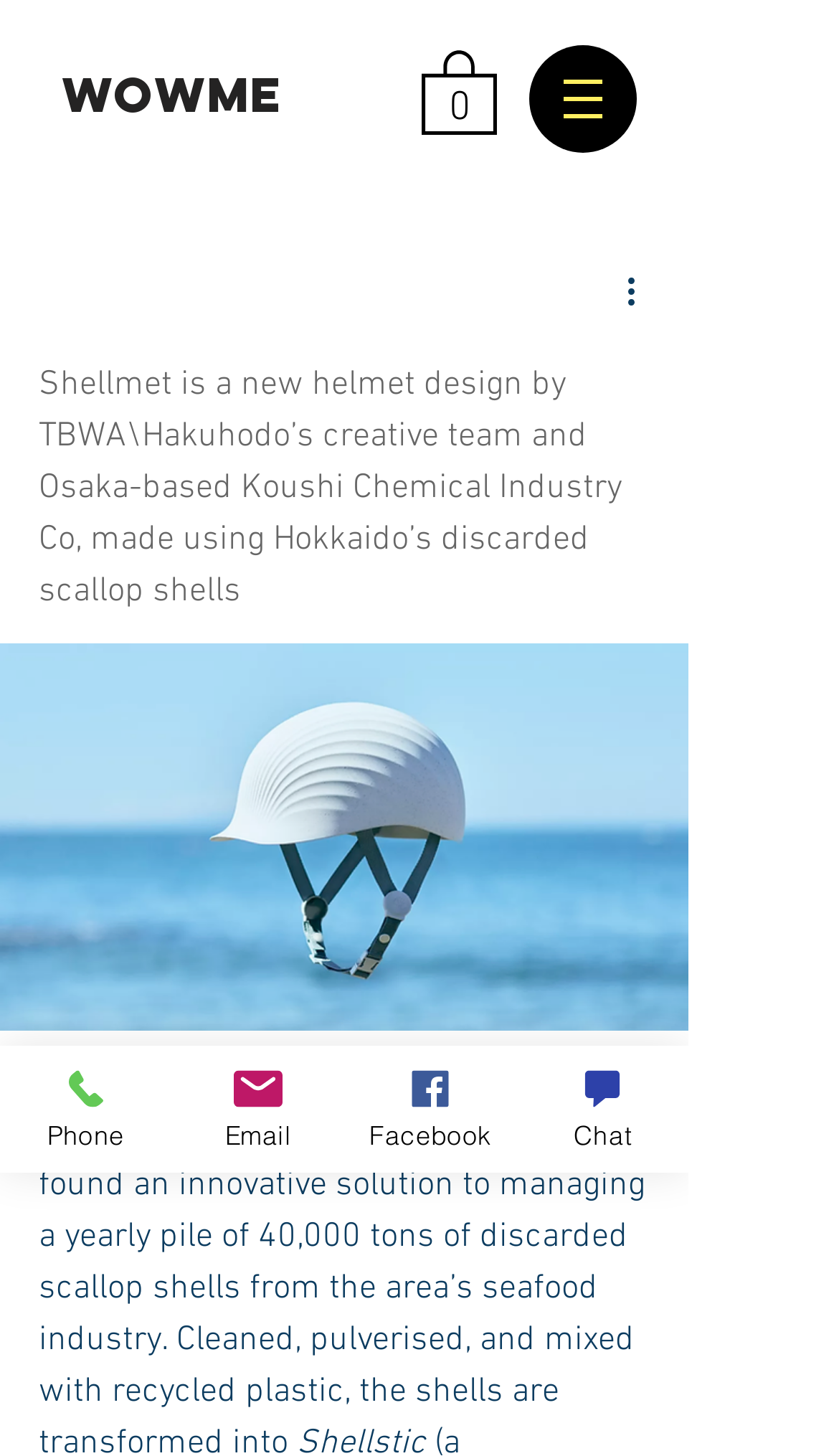What is the name of the helmet design?
Please use the image to deliver a detailed and complete answer.

The name of the helmet design is Shellmet, which is mentioned in the heading 'Shellmet: the helmet made from waste scallop shells' and also in the static text 'Shellmet is a new helmet design by TBWA\Hakuhodo’s creative team and Osaka-based Koushi Chemical Industry Co, made using Hokkaido’s discarded scallop shells'.